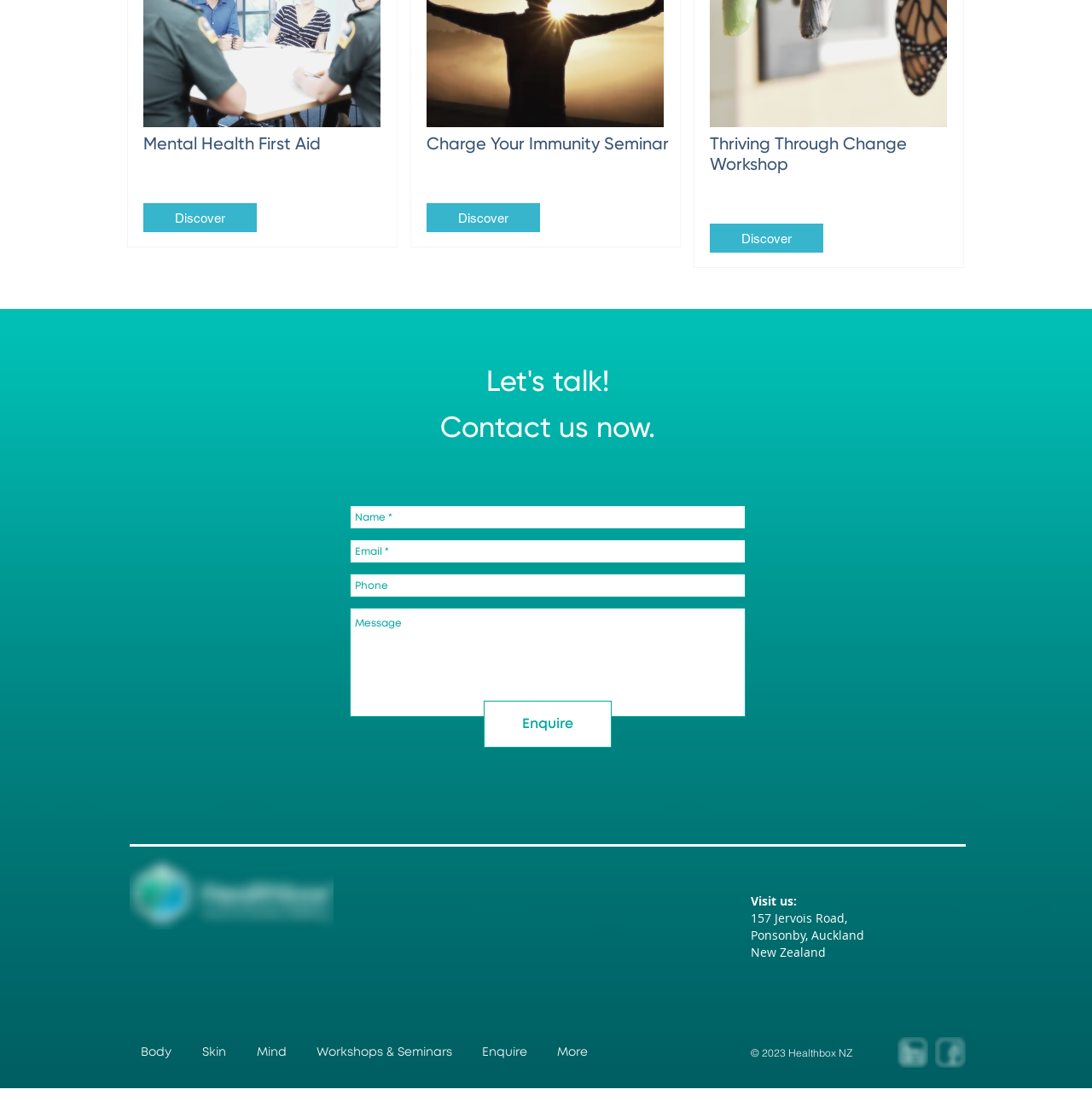What is the name of the organization?
Carefully examine the image and provide a detailed answer to the question.

The name of the organization can be found at the bottom of the webpage, in the copyright section, which states '© 2023 Healthbox NZ'.